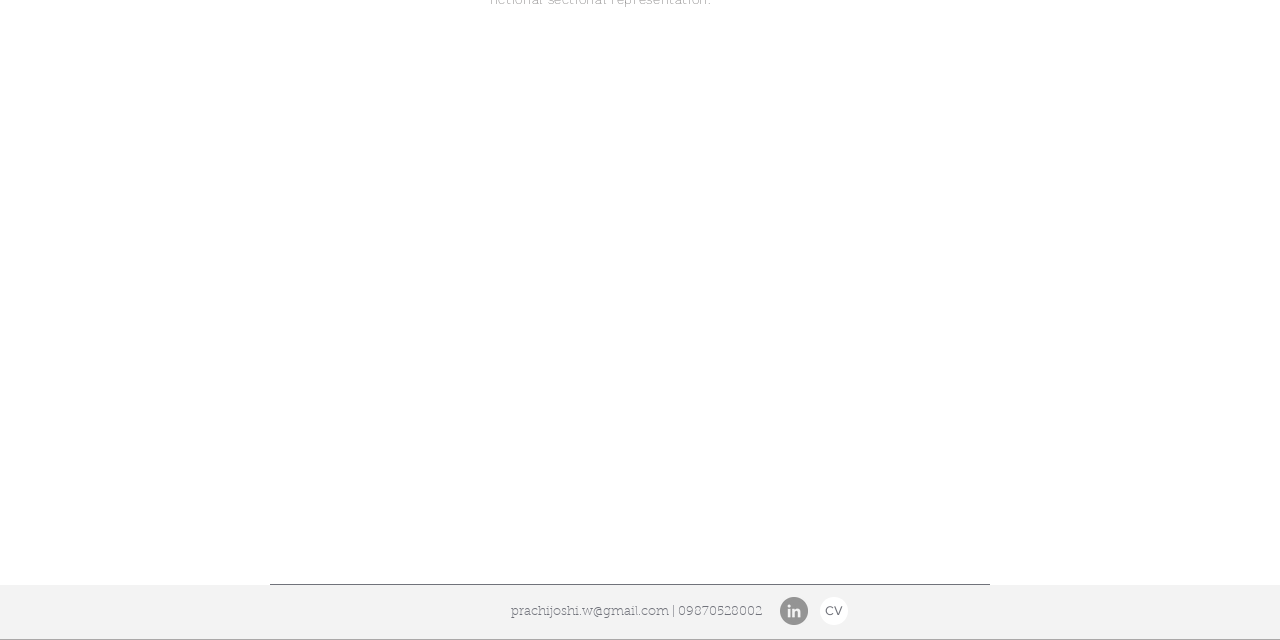Locate the UI element described by CV and provide its bounding box coordinates. Use the format (top-left x, top-left y, bottom-right x, bottom-right y) with all values as floating point numbers between 0 and 1.

[0.641, 0.933, 0.662, 0.977]